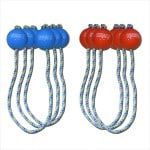Create an extensive and detailed description of the image.

This image features the bolos used in the game of Ladder Toss, a popular tailgating activity. The set includes six bolos—three blue and three red—attached to sturdy ropes. The vibrant colors and design not only make the game visually appealing but also durable for outdoor play. Each bolo is crafted to provide a solid grip and is designed to fly accurately when thrown, enhancing the competitive fun of this tossing game often enjoyed at tailgating events, parties, and backyard gatherings. Perfect for engaging friends and family in spirited gameplay, these bolos contribute to the enjoyment and excitement of Ladder Toss.